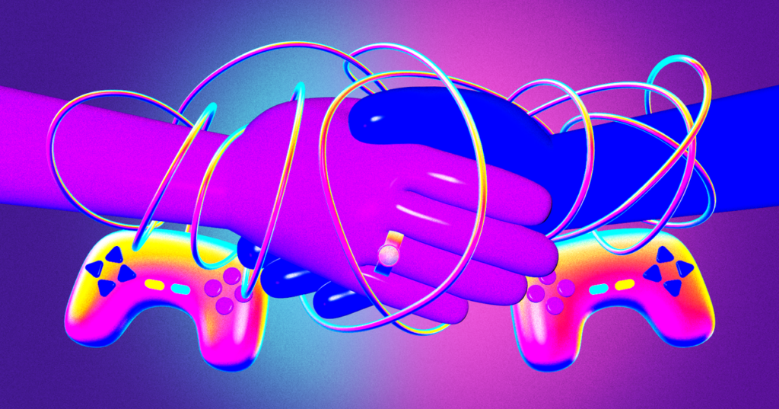Explain the image with as much detail as possible.

The image captures a vibrant and striking illustration of two hands engaging in a handshake, symbolizing connection and cooperation. One hand is depicted in a striking purple hue, while the other is shown blue, together creating a dynamic interplay of colors against a gradient background. Interwoven between the hands are colorful wires that elegantly connect two game controllers, embodying the spirit of teamwork in gaming.

This artistic representation resonates with the theme of cooperative gameplay, highlighting the joy of engaging in video games with a partner, as suggested by the article title "My Girlfriend And I Played A Video Game About Divorce." The image effectively encapsulates not just the fun of gaming, but also the bonds formed through shared experiences in both virtual and real-life scenarios.